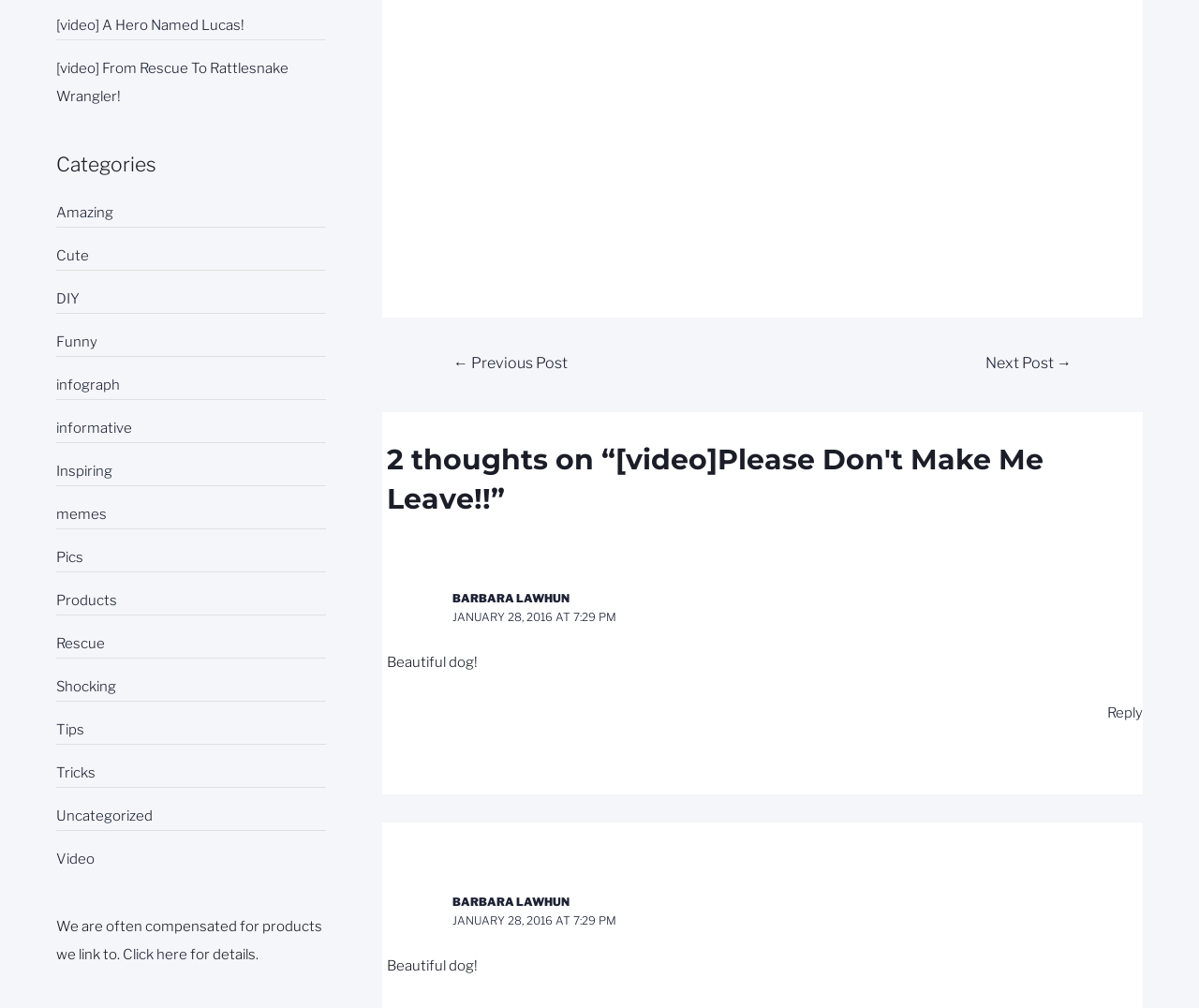Find the bounding box coordinates of the clickable area required to complete the following action: "Watch the '[video] A Hero Named Lucas!' video".

[0.047, 0.016, 0.204, 0.033]